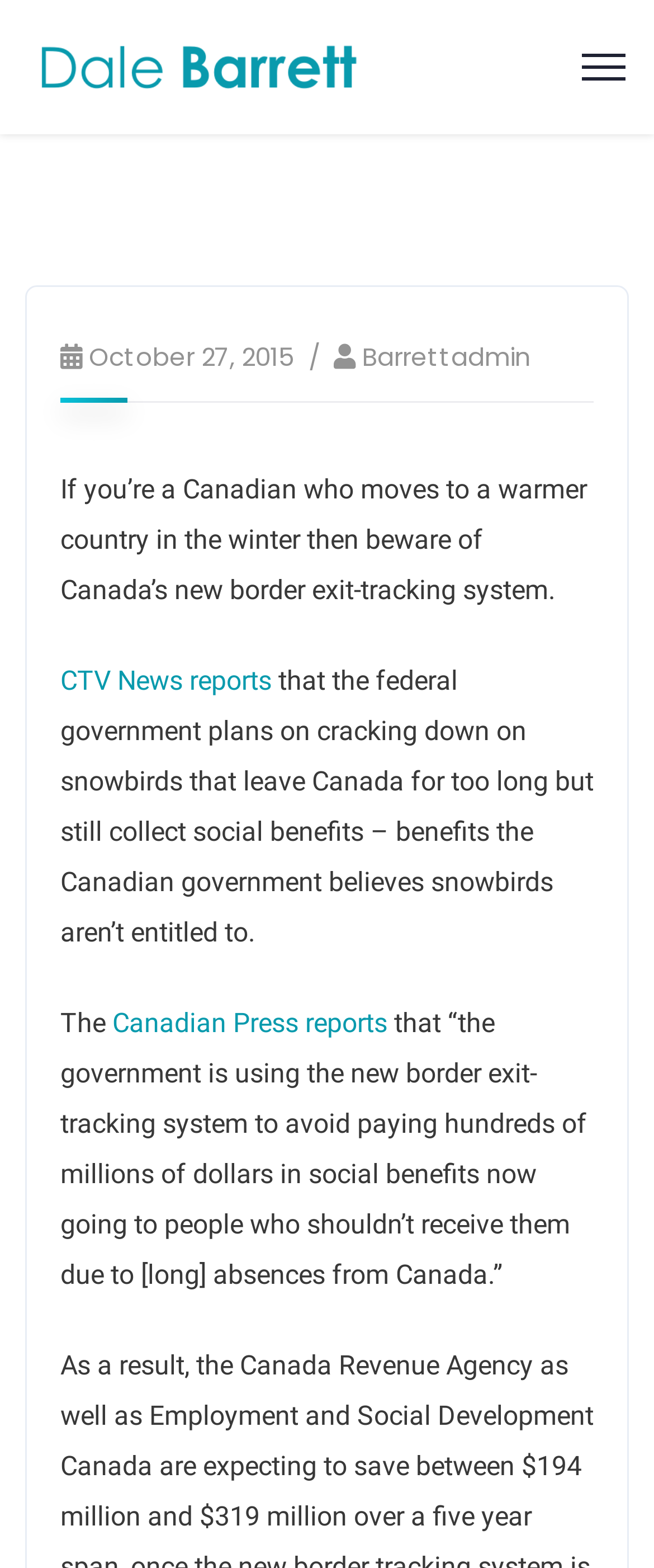Please answer the following question using a single word or phrase: Who is the author of the article?

Dale Barret